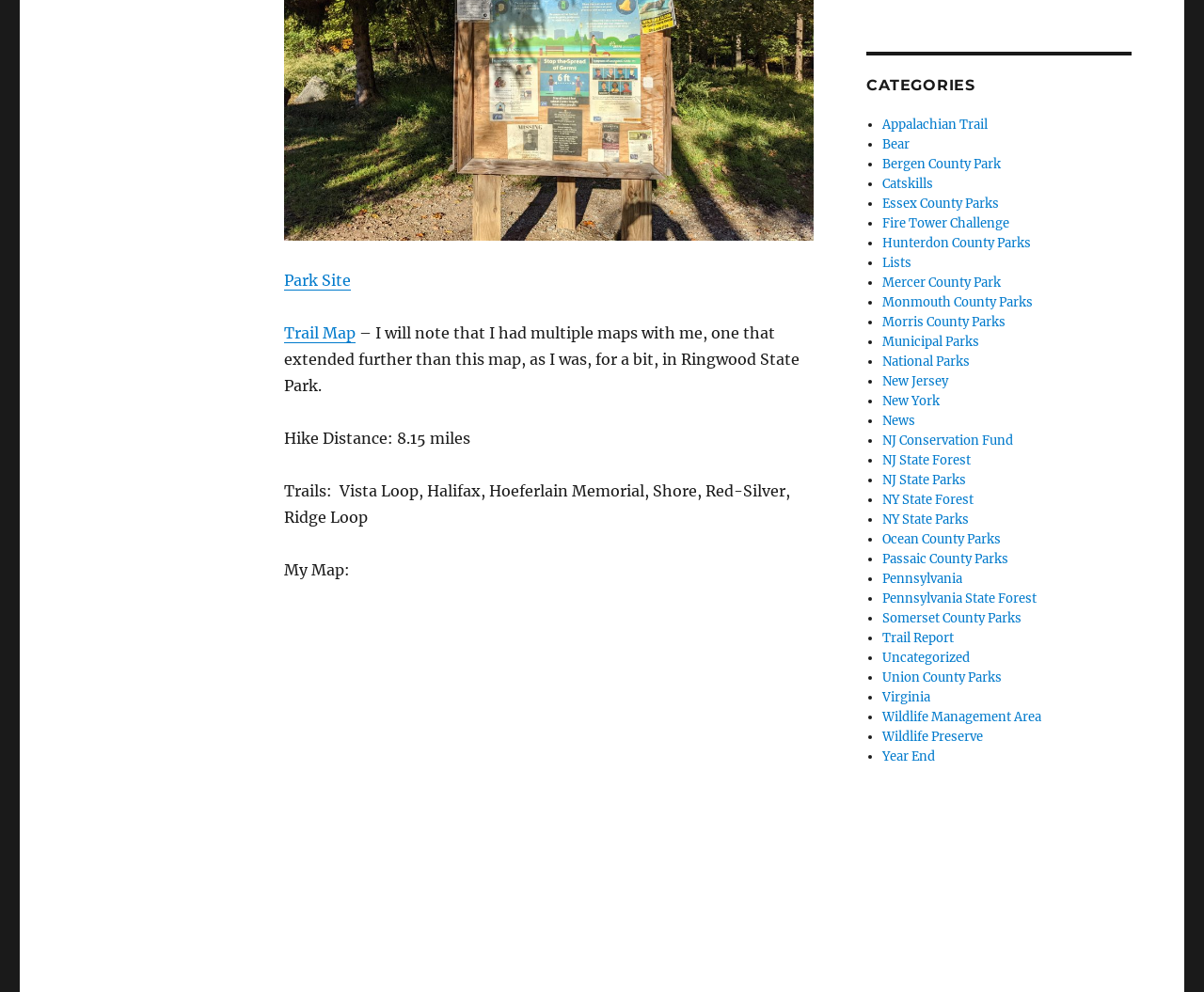Determine the bounding box coordinates for the clickable element required to fulfill the instruction: "View 'Trail Map'". Provide the coordinates as four float numbers between 0 and 1, i.e., [left, top, right, bottom].

[0.236, 0.326, 0.296, 0.345]